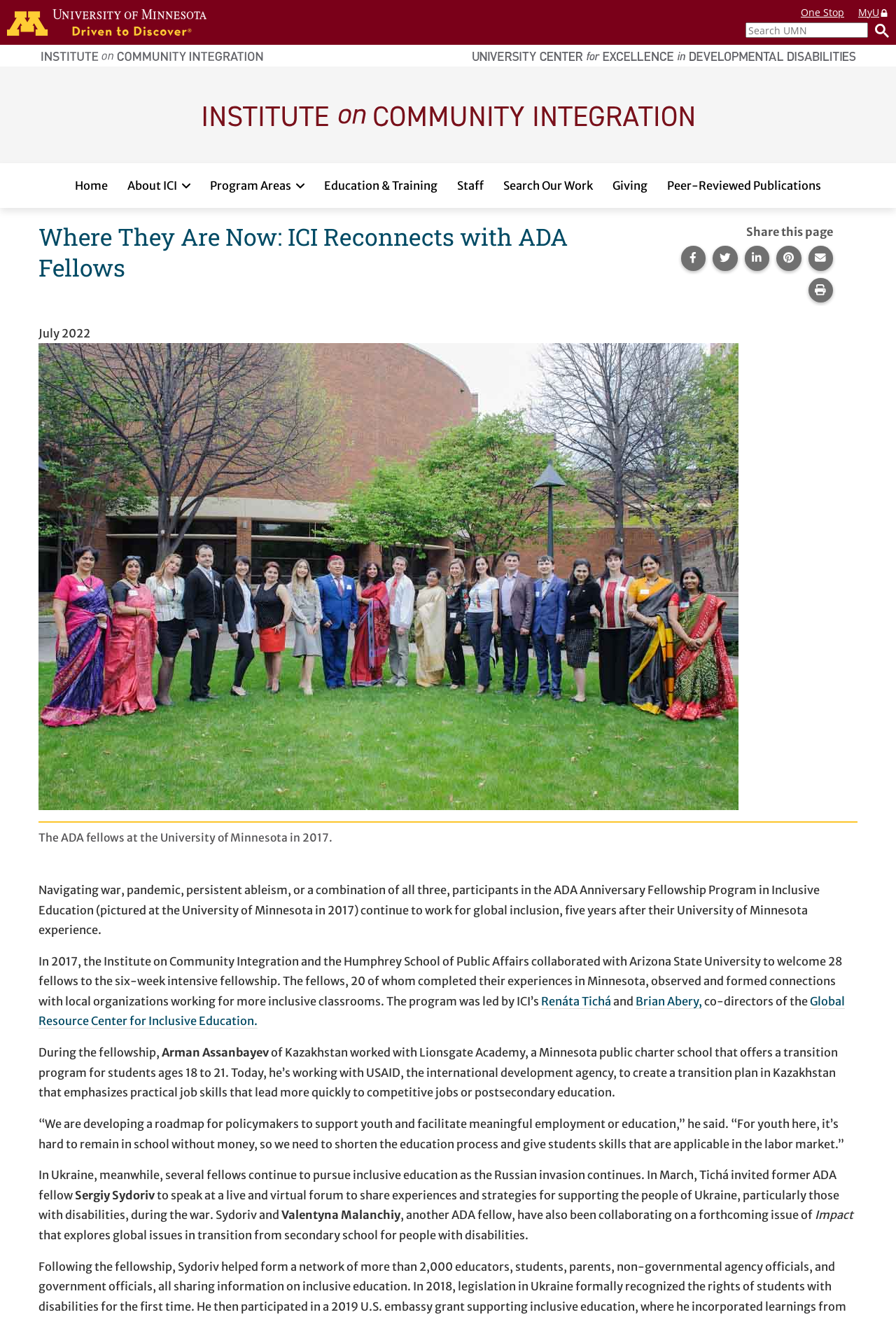What is the name of the university on the top left?
Utilize the image to construct a detailed and well-explained answer.

I found the answer by looking at the top left corner of the webpage, where I saw a link with an image that says 'University of Minnesota'.